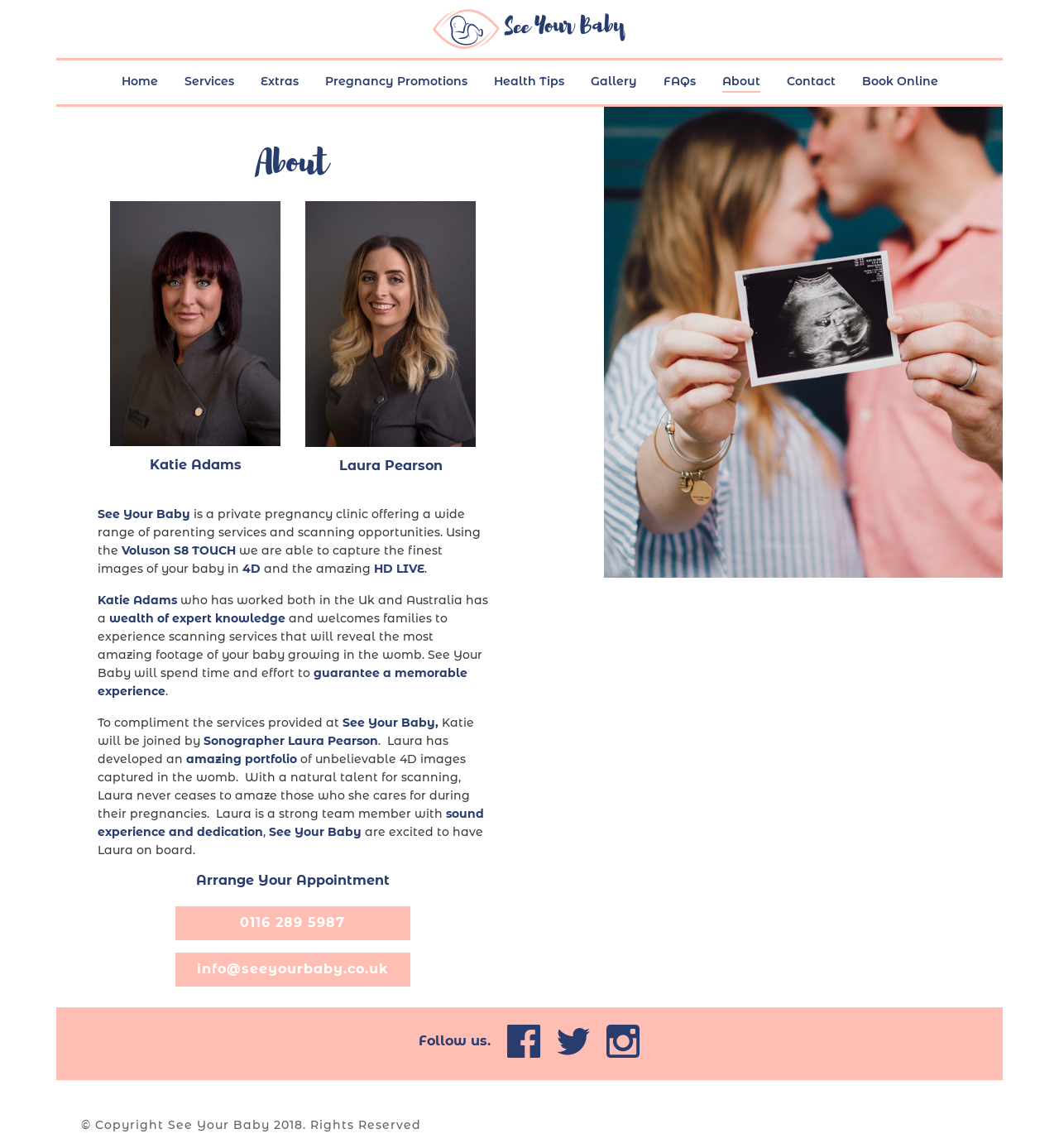Using the provided description: "About", find the bounding box coordinates of the corresponding UI element. The output should be four float numbers between 0 and 1, in the format [left, top, right, bottom].

[0.669, 0.053, 0.73, 0.091]